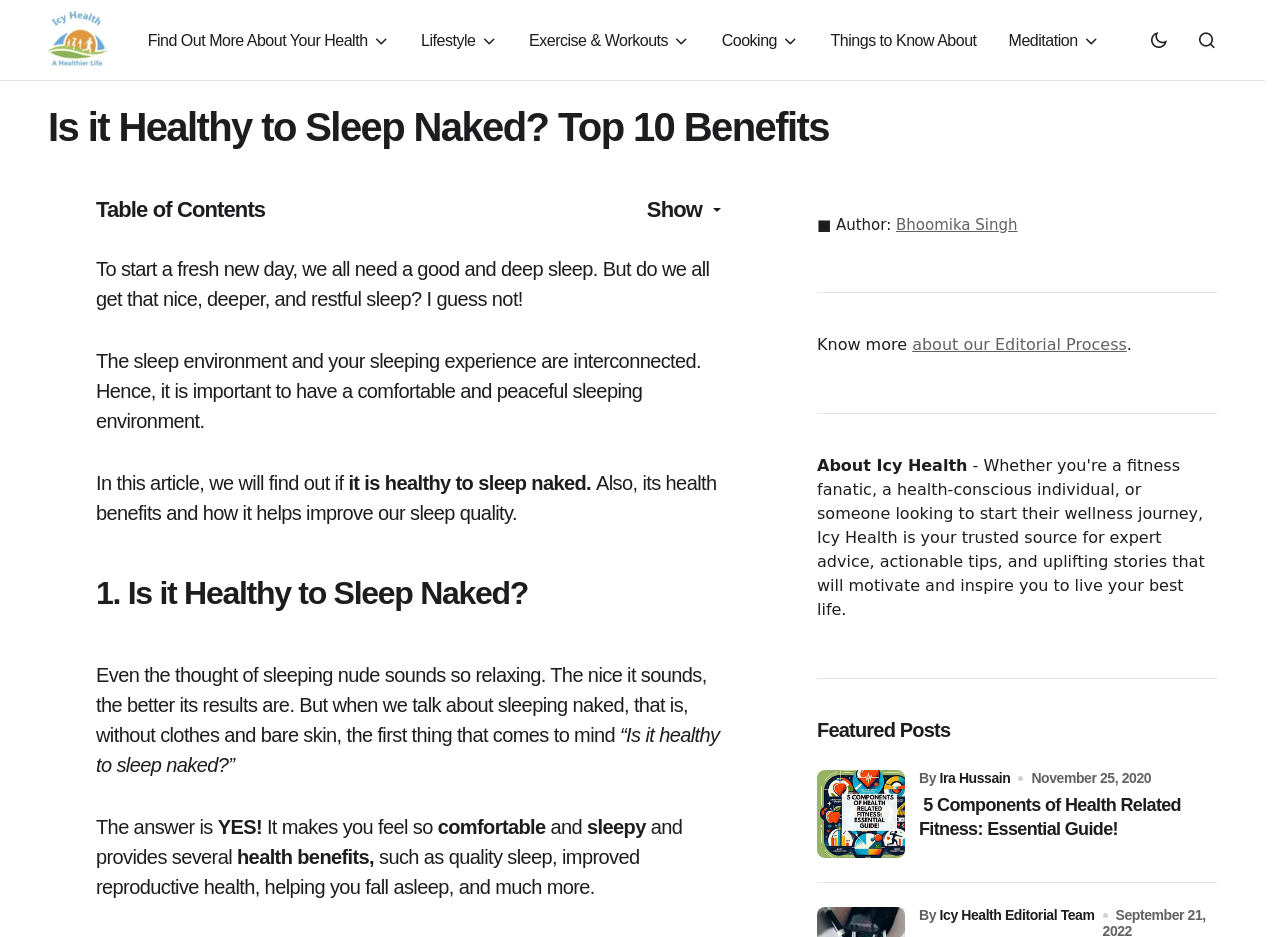Could you provide the bounding box coordinates for the portion of the screen to click to complete this instruction: "Search for something"?

[0.927, 0.021, 0.959, 0.064]